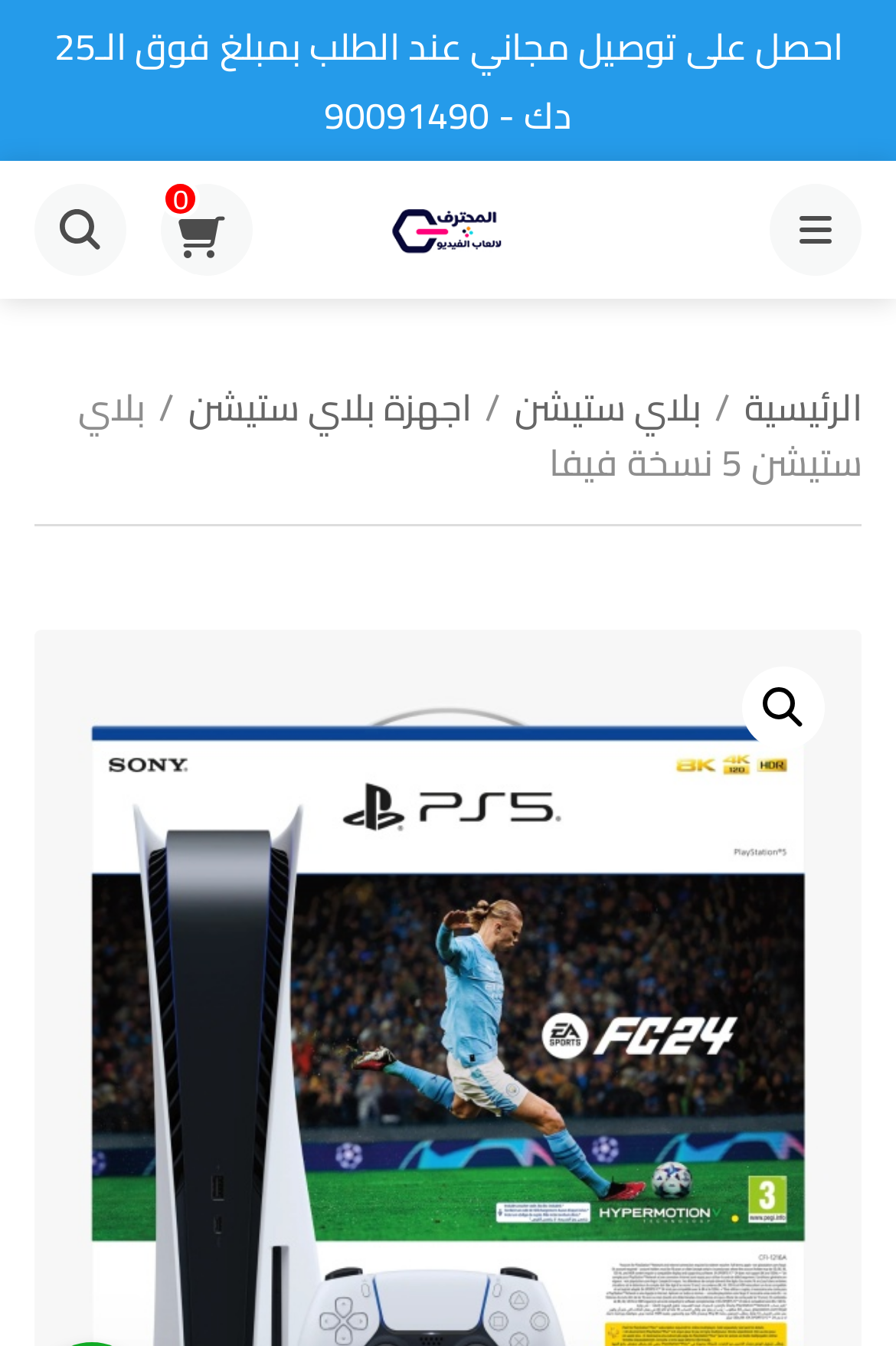Identify the primary heading of the webpage and provide its text.

بلاي ستيشن 5 نسخة فيفا